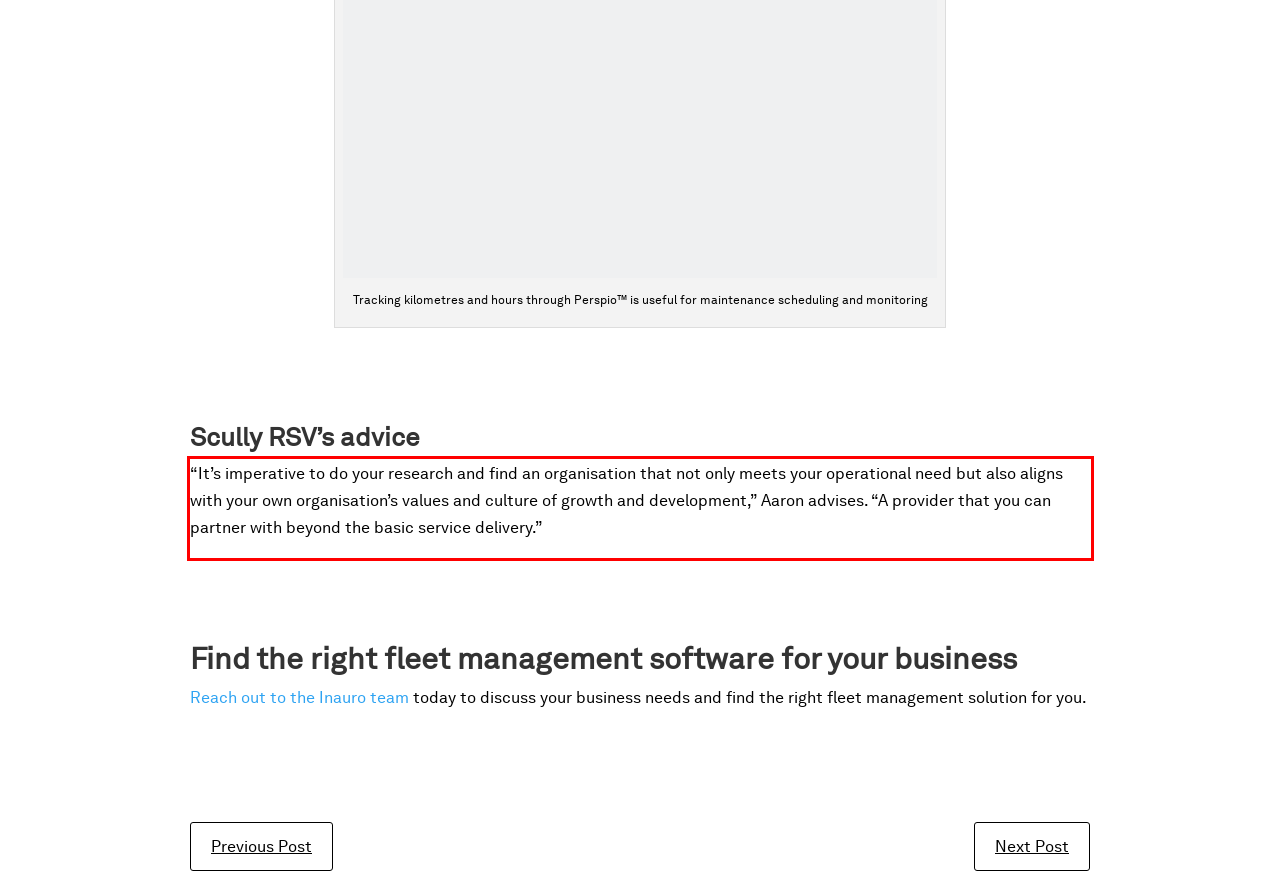Analyze the webpage screenshot and use OCR to recognize the text content in the red bounding box.

“It’s imperative to do your research and find an organisation that not only meets your operational need but also aligns with your own organisation’s values and culture of growth and development,” Aaron advises. “A provider that you can partner with beyond the basic service delivery.”